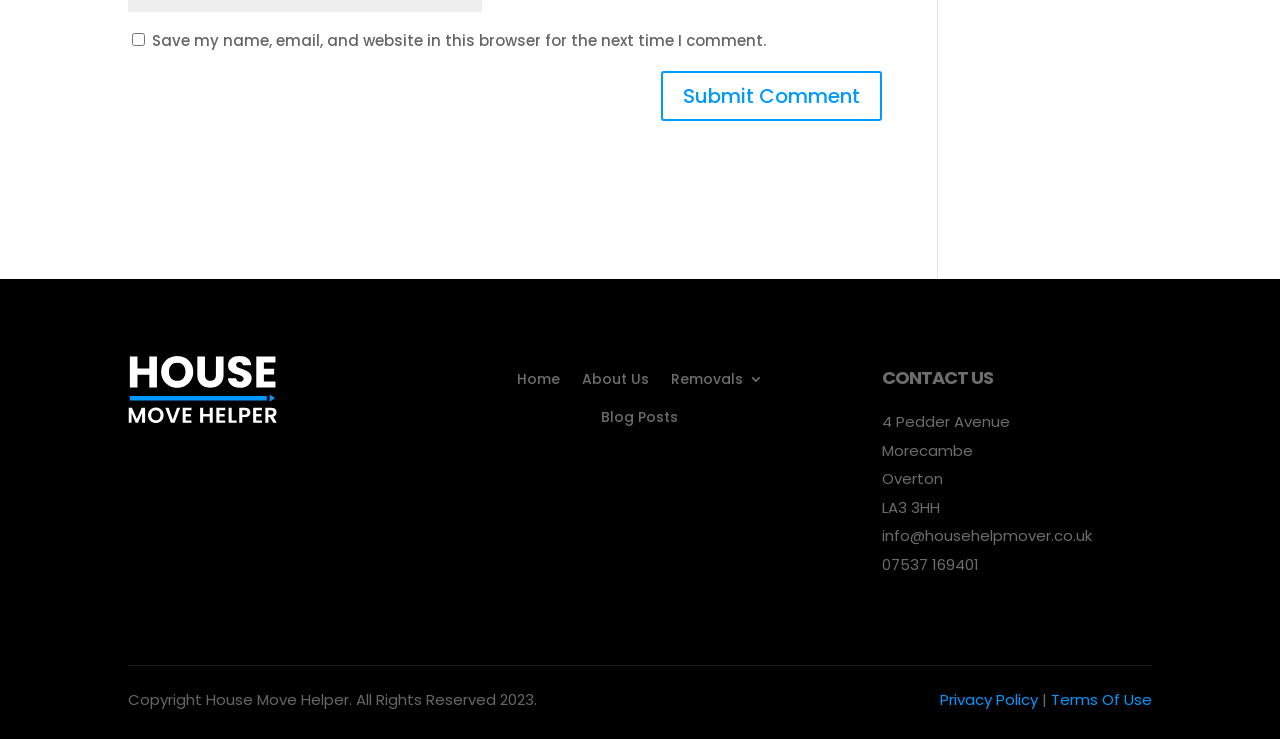Find and specify the bounding box coordinates that correspond to the clickable region for the instruction: "Visit the home page".

[0.404, 0.503, 0.437, 0.533]